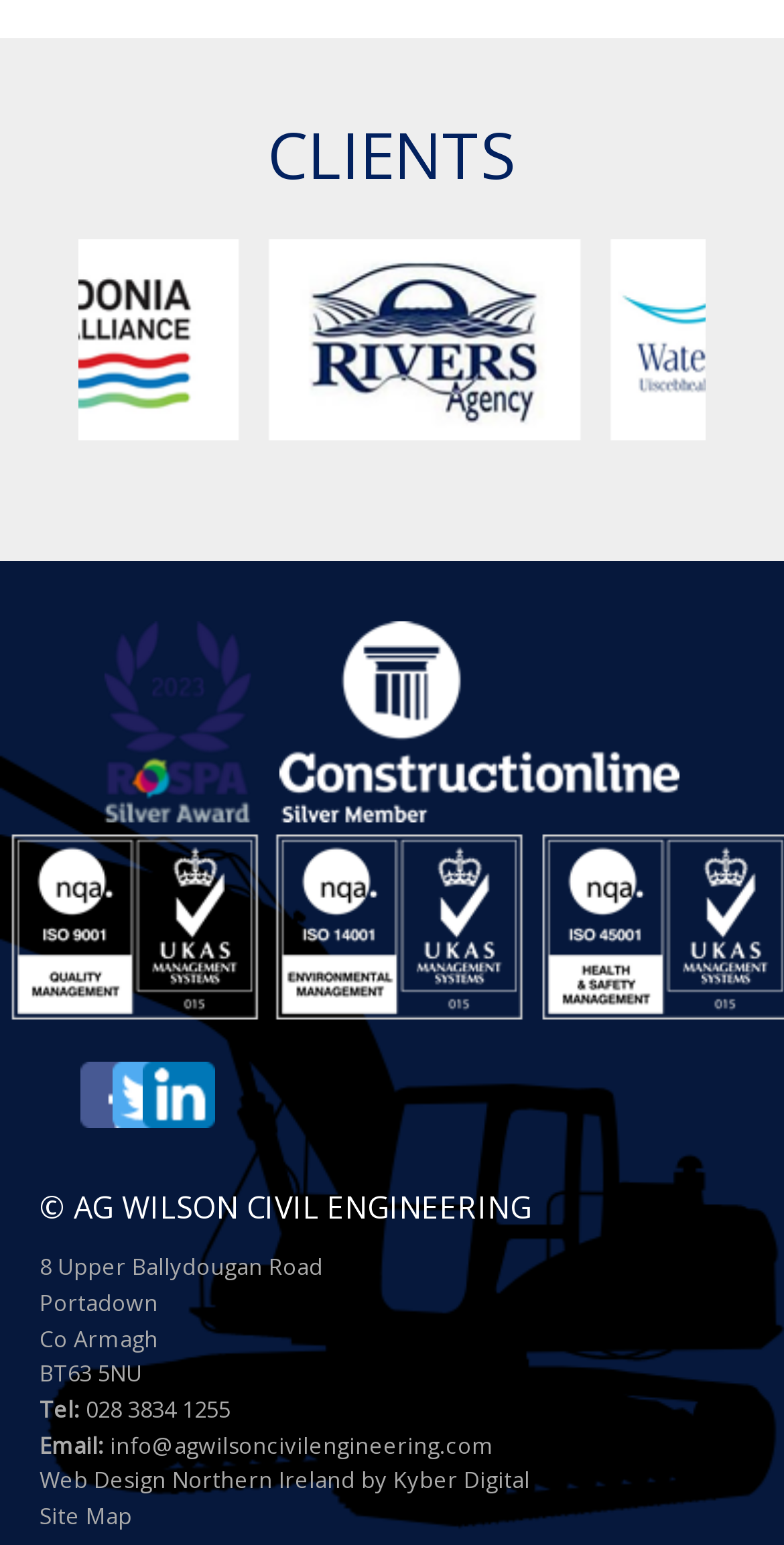Provide the bounding box coordinates of the HTML element described by the text: "Web Design Northern Ireland".

[0.05, 0.948, 0.46, 0.967]